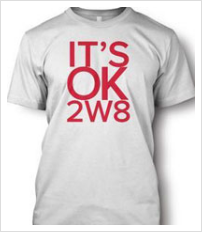Provide a short answer to the following question with just one word or phrase: What is the purpose of the t-shirt?

To promote acceptance and awareness